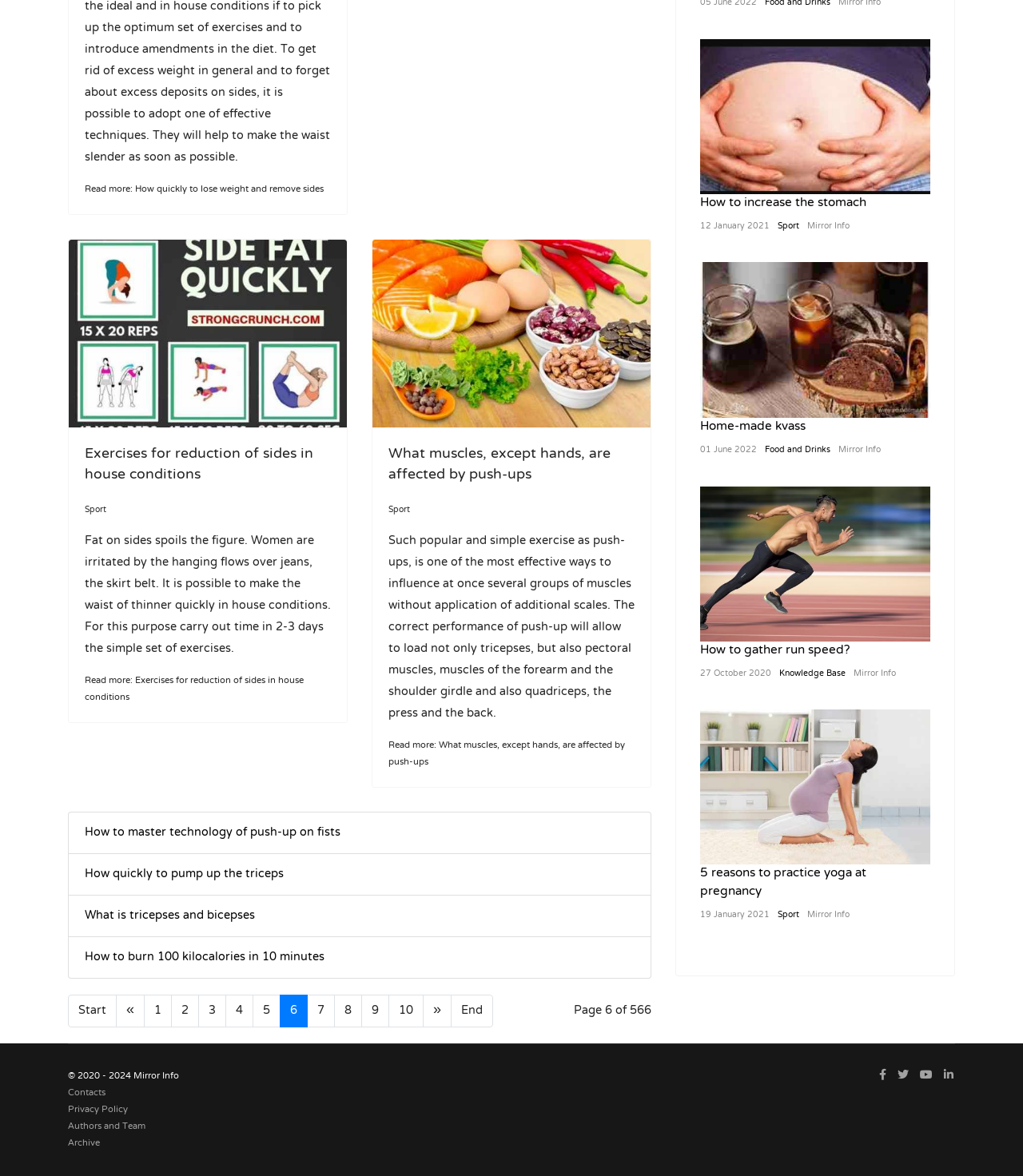What is the main topic of the webpage?
Look at the webpage screenshot and answer the question with a detailed explanation.

Based on the webpage content, I can see that the webpage is discussing various topics related to sport and health, such as exercises for reducing sides, push-ups, and yoga during pregnancy. The webpage also has links to other articles related to sport and health, which suggests that the main topic of the webpage is sport and health.